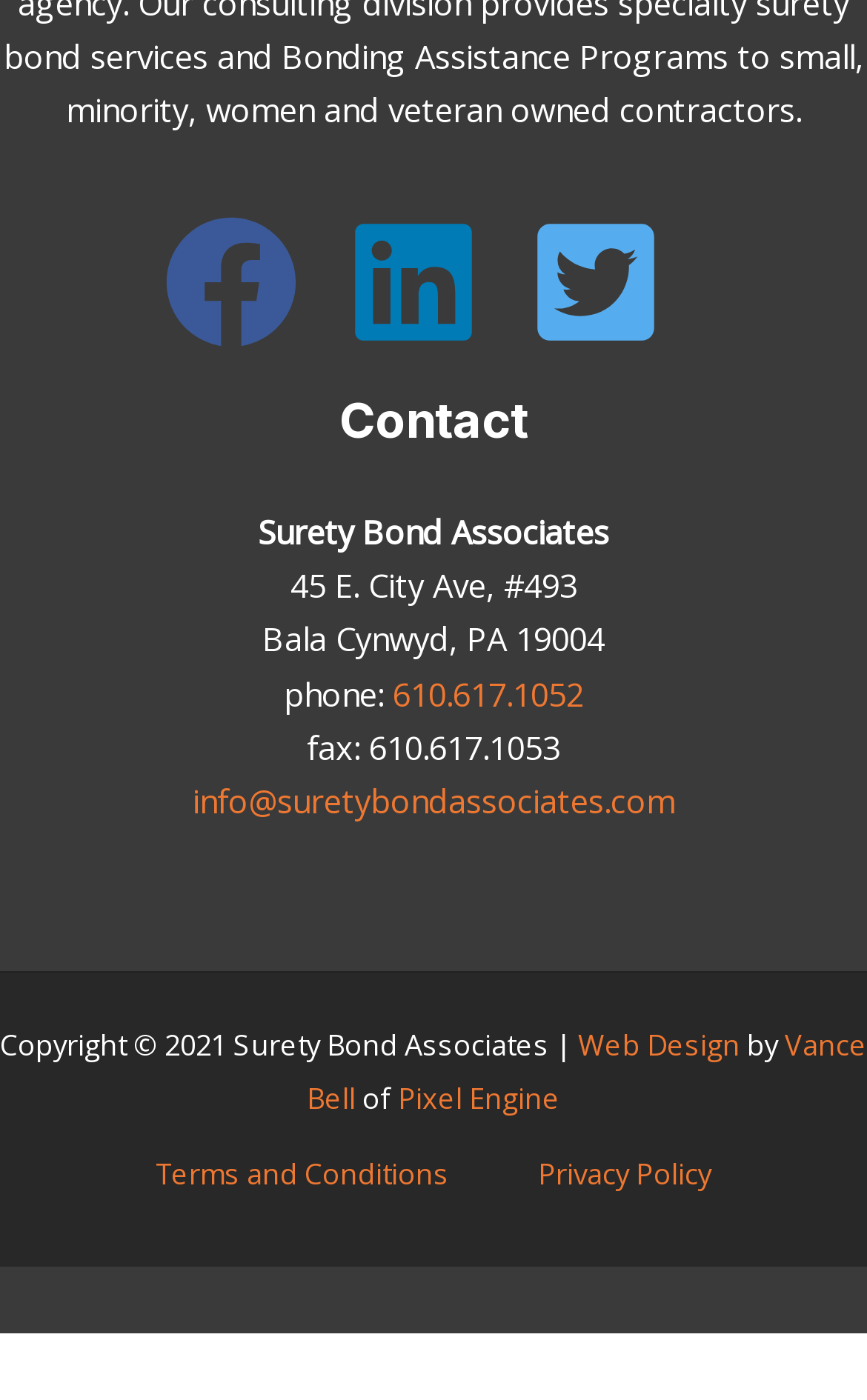Please specify the bounding box coordinates in the format (top-left x, top-left y, bottom-right x, bottom-right y), with values ranging from 0 to 1. Identify the bounding box for the UI component described as follows: info@suretybondassociates.com

[0.222, 0.555, 0.778, 0.587]